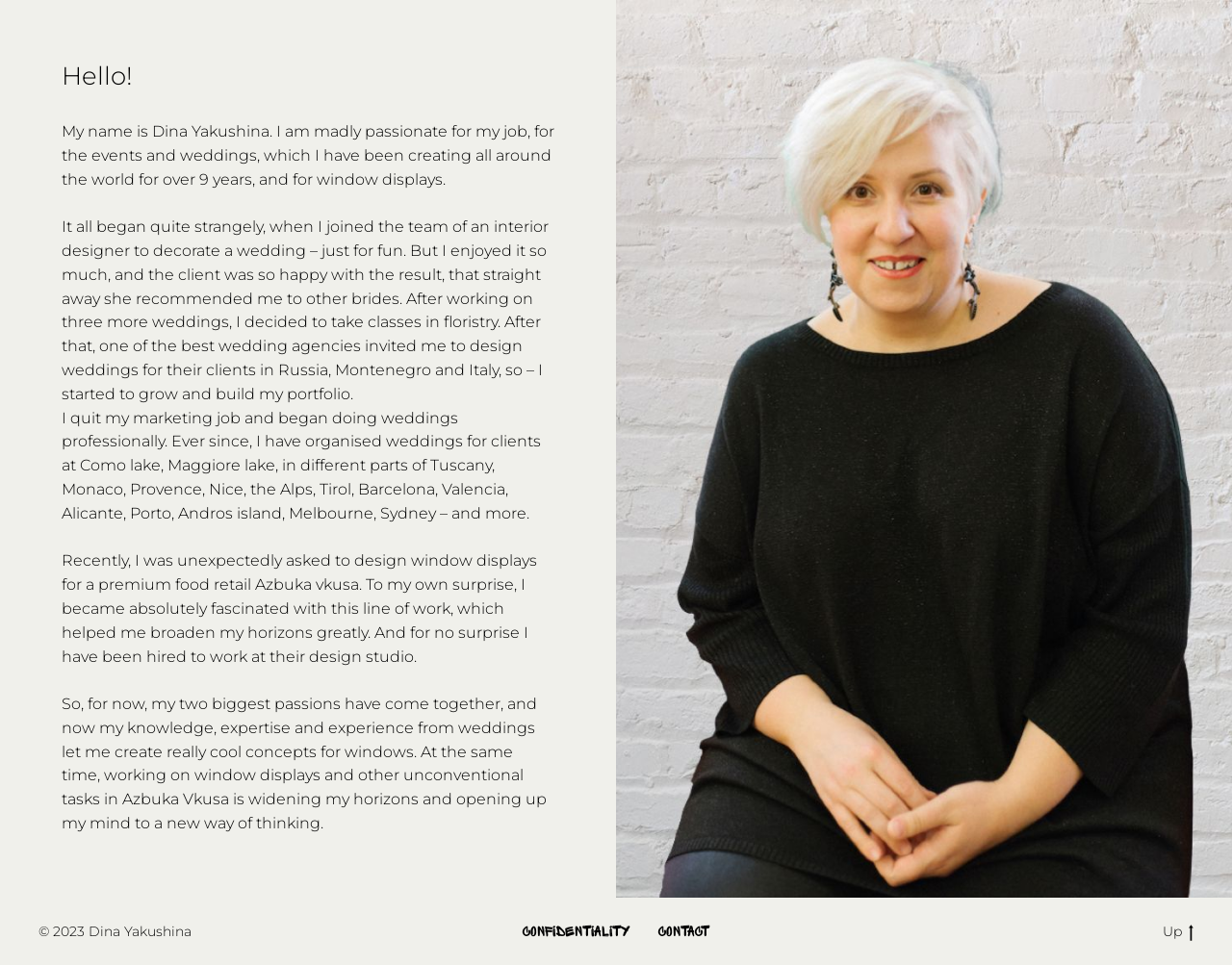Answer briefly with one word or phrase:
Who is the author of the text?

Dina Yakushina